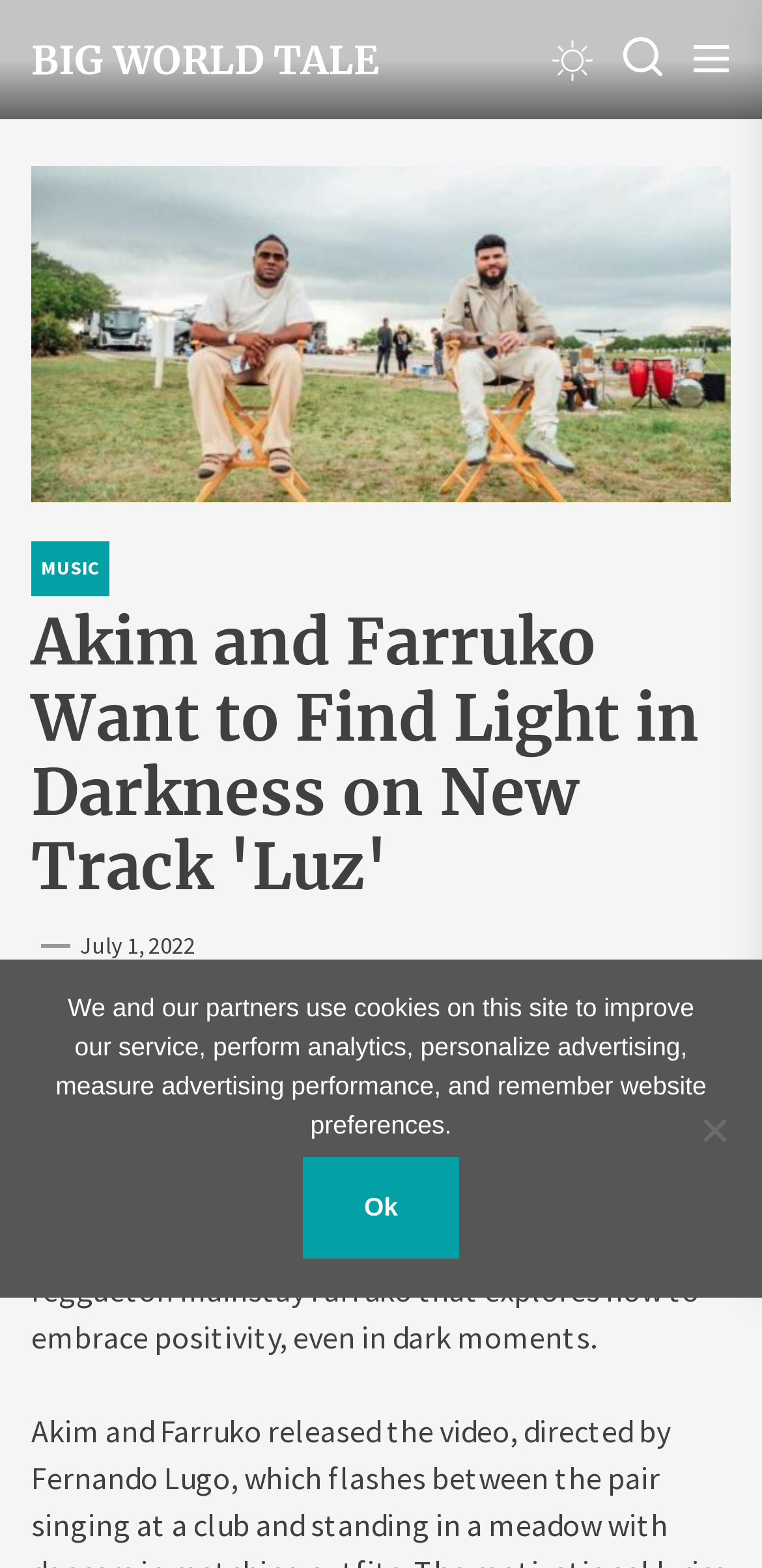Who is the collaborator on the track 'Luz'?
Based on the image, provide a one-word or brief-phrase response.

Farruko